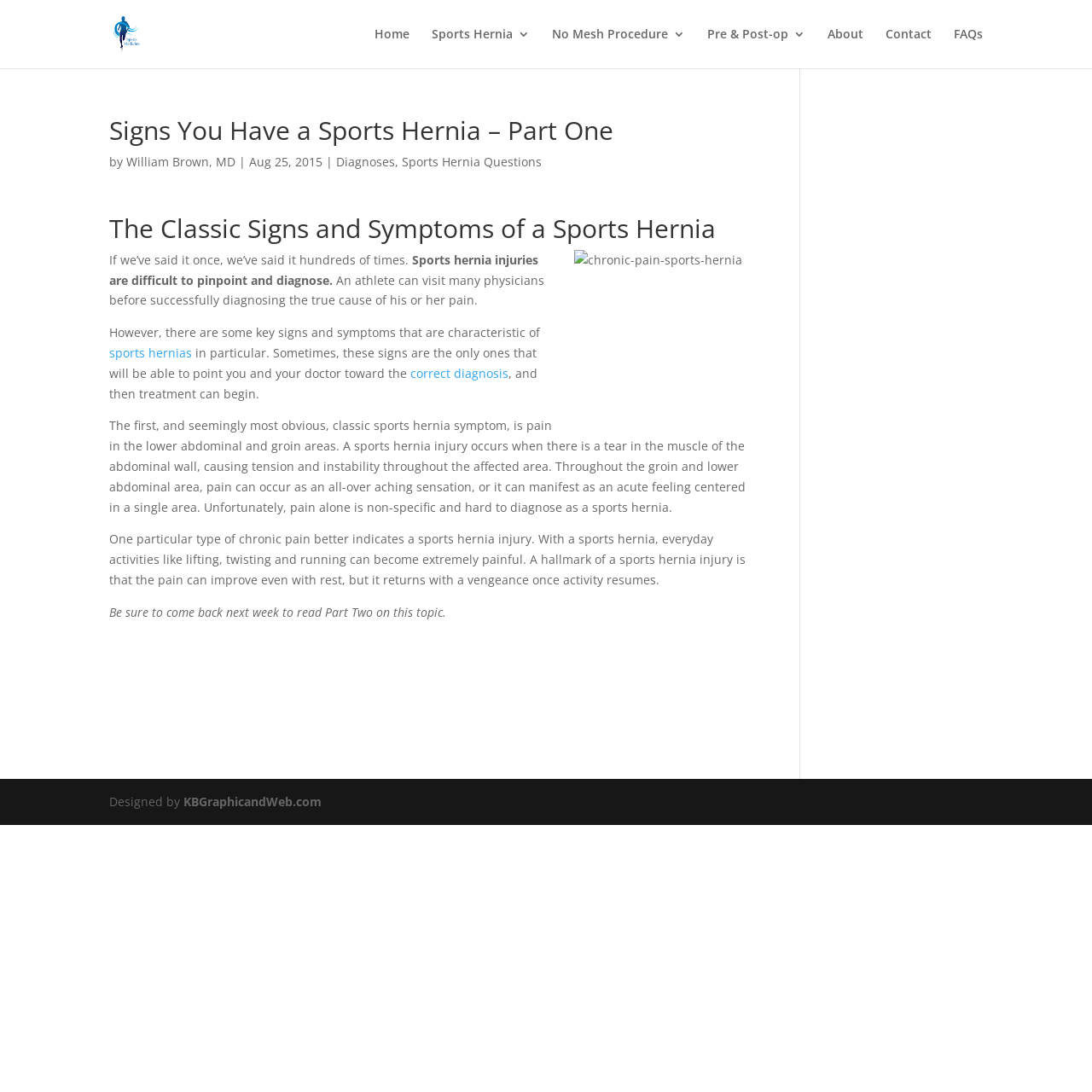Provide the bounding box coordinates for the area that should be clicked to complete the instruction: "Visit the homepage".

[0.343, 0.026, 0.375, 0.062]